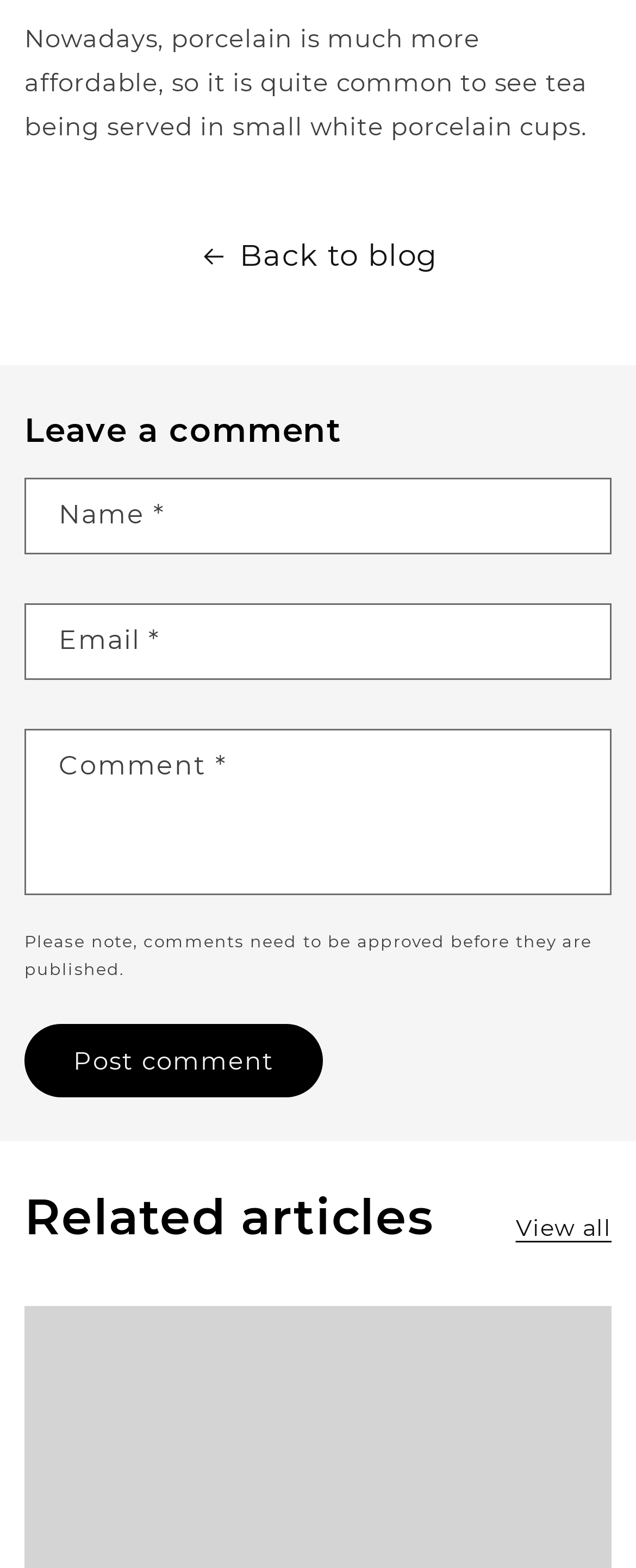What is required to leave a comment?
Based on the image, give a one-word or short phrase answer.

Name, Email, Comment